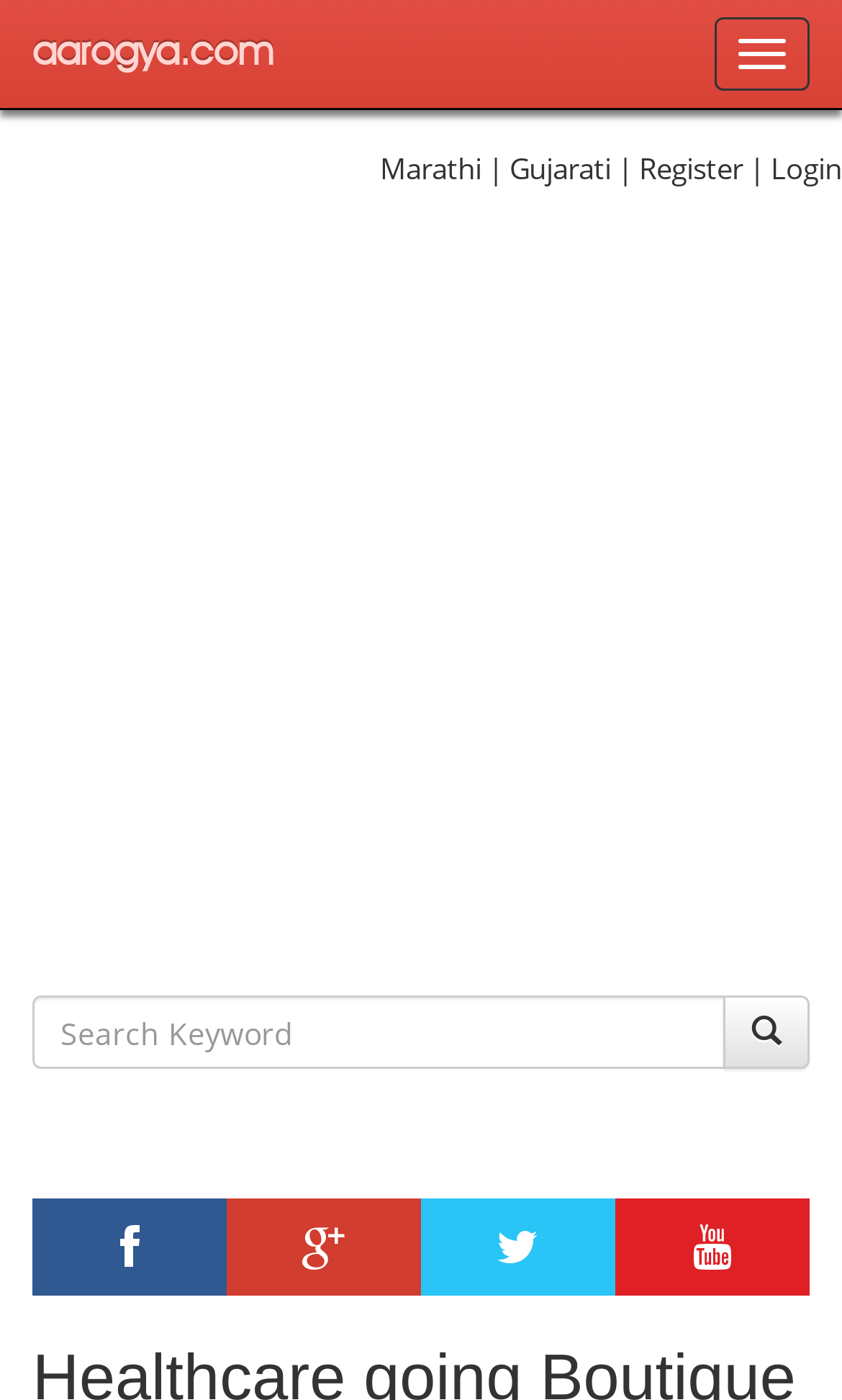How many social media links are present? Based on the image, give a response in one word or a short phrase.

4